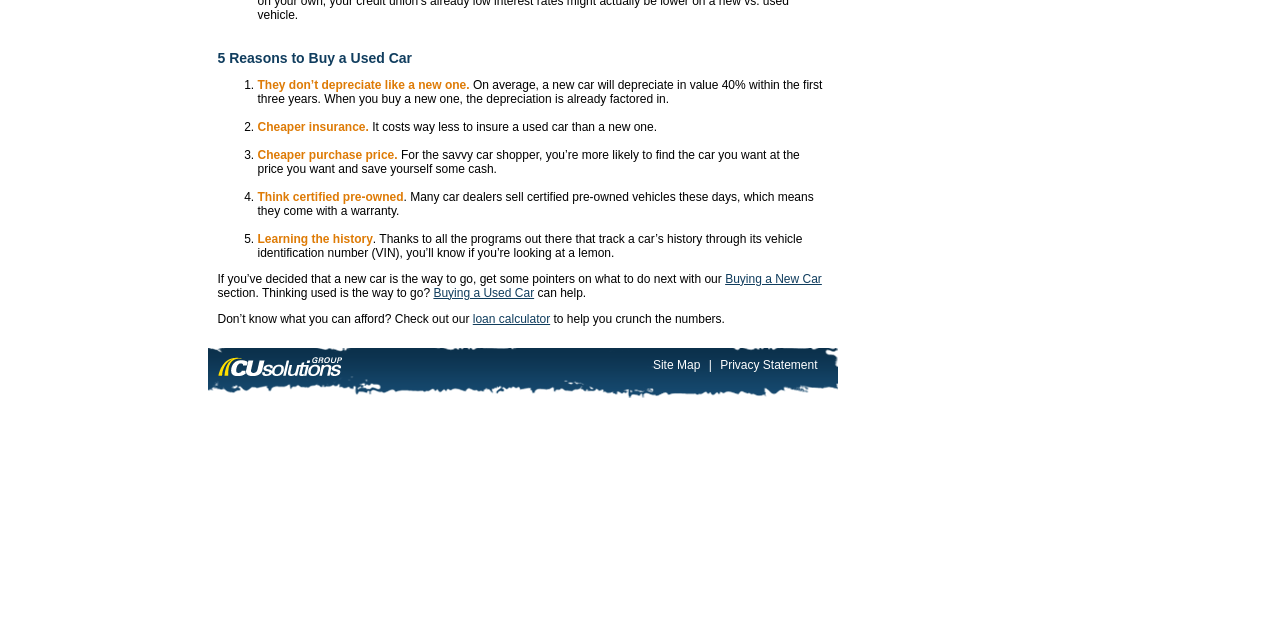Given the element description: "Privacy Statement", predict the bounding box coordinates of the UI element it refers to, using four float numbers between 0 and 1, i.e., [left, top, right, bottom].

[0.563, 0.559, 0.639, 0.581]